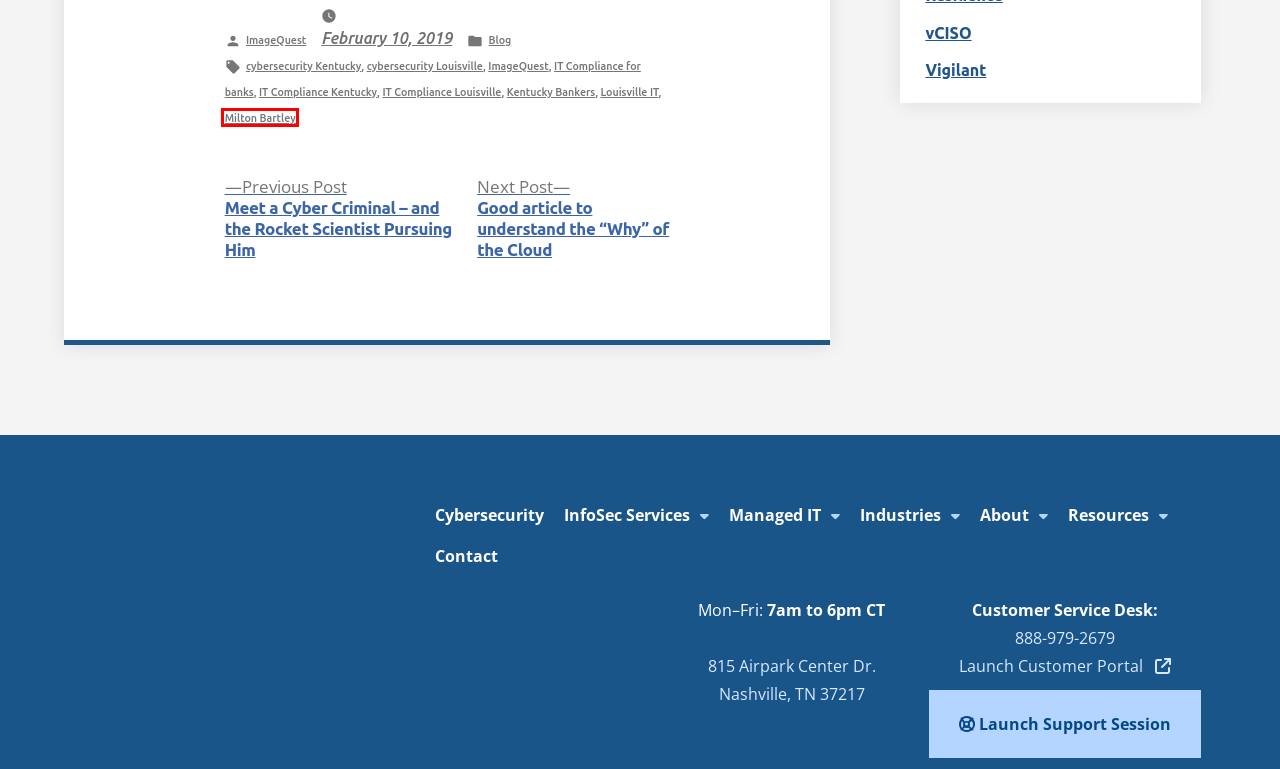Check out the screenshot of a webpage with a red rectangle bounding box. Select the best fitting webpage description that aligns with the new webpage after clicking the element inside the bounding box. Here are the candidates:
A. IT Compliance Louisville | ImageQuest
B. Milton Bartley | ImageQuest
C. Good article to understand the "Why" of the Cloud | ImageQuest
D. Louisville IT | ImageQuest
E. 18 Best Nashville, TN Managed IT Service Providers | Expertise.com
F. Meet a Cyber Criminal - and the Rocket Scientist Pursuing Him | ImageQuest
G. Vigilant | ImageQuest
H. ImageQuest | ImageQuest

B